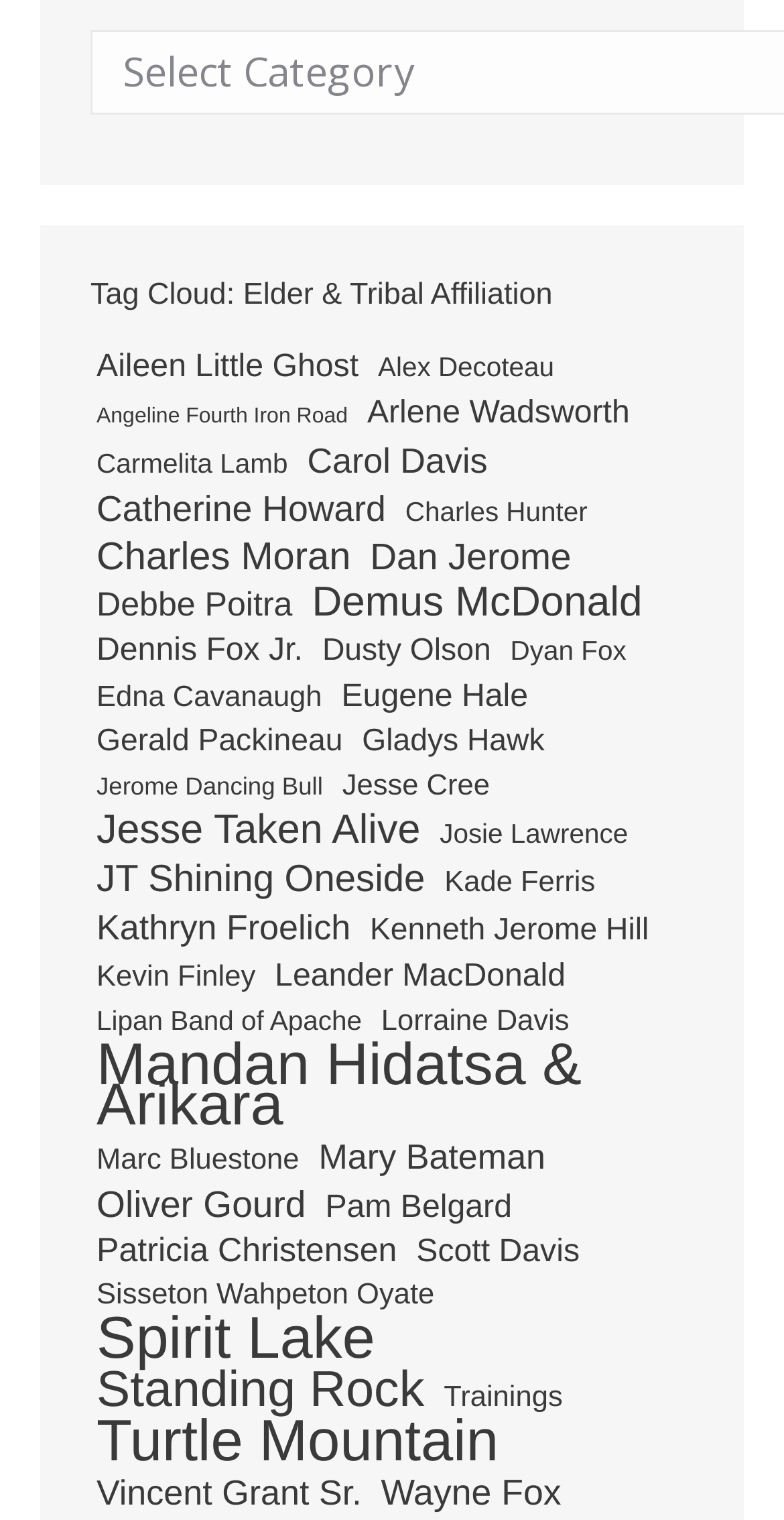Please determine the bounding box coordinates for the UI element described here. Use the format (top-left x, top-left y, bottom-right x, bottom-right y) with values bounded between 0 and 1: Sisseton Wahpeton Oyate

[0.115, 0.839, 0.562, 0.865]